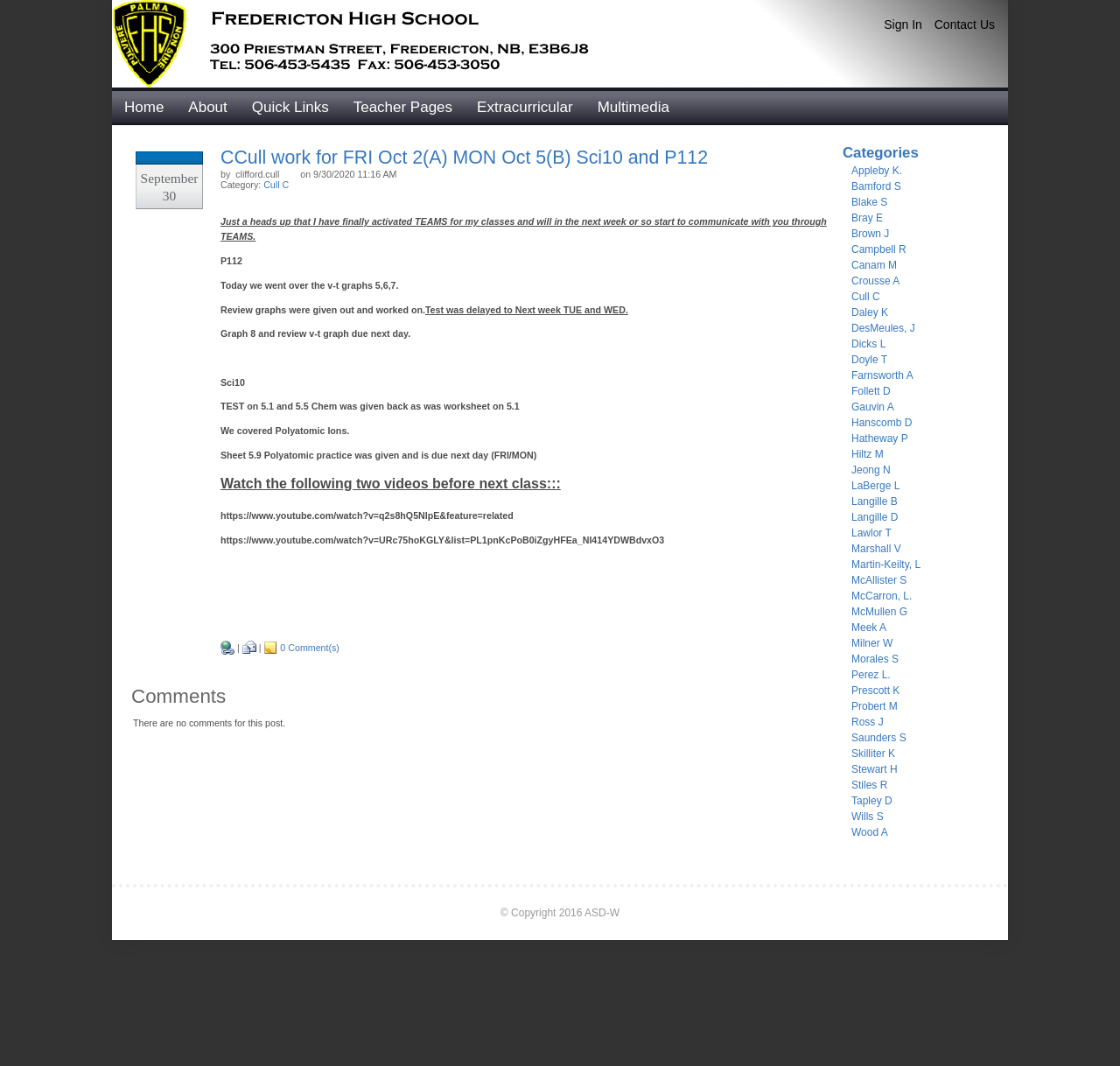Locate the coordinates of the bounding box for the clickable region that fulfills this instruction: "Click on the 'Sign In' link".

[0.789, 0.016, 0.823, 0.03]